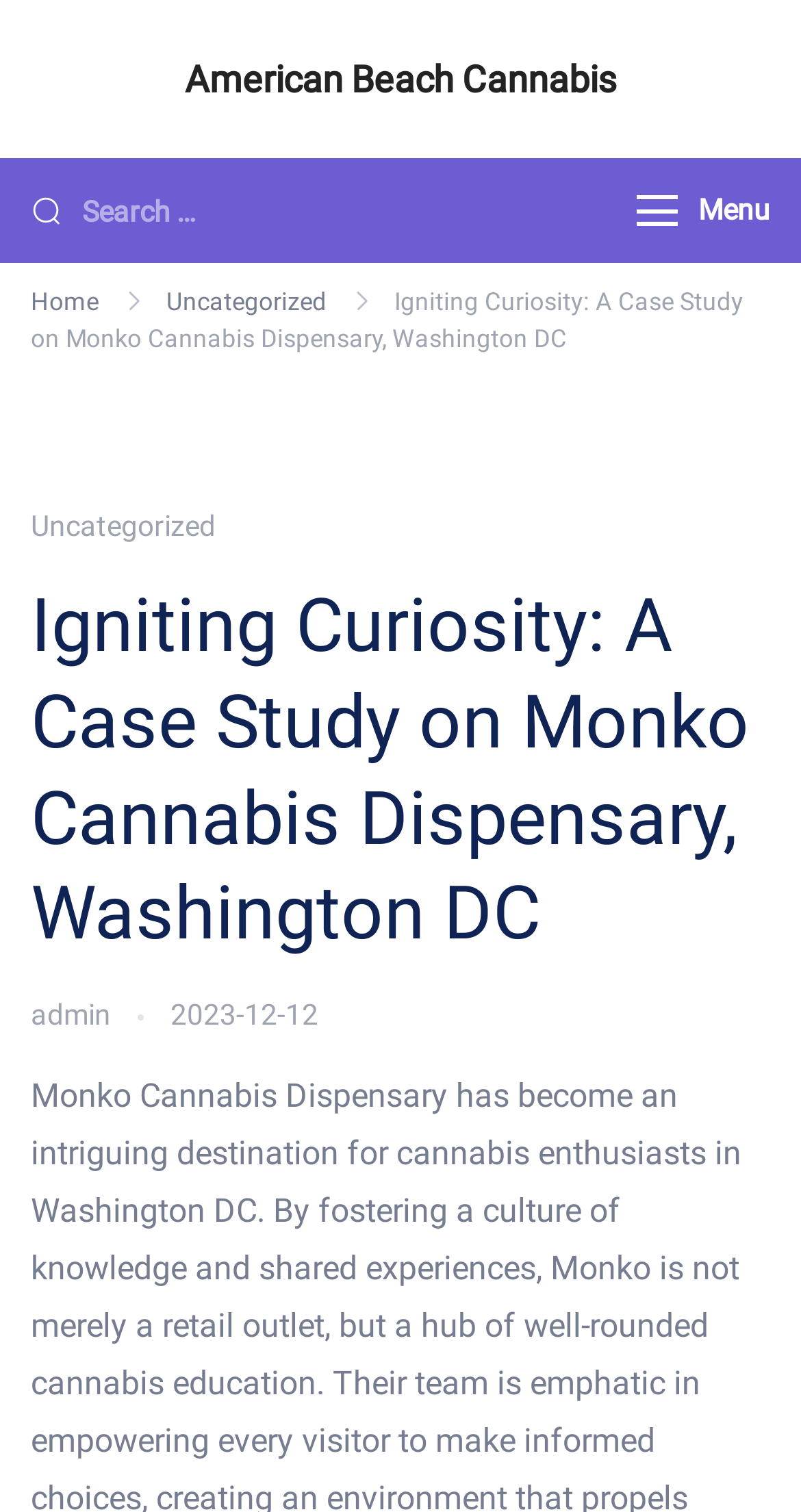Please specify the bounding box coordinates of the clickable section necessary to execute the following command: "Go to Home".

[0.038, 0.19, 0.123, 0.209]